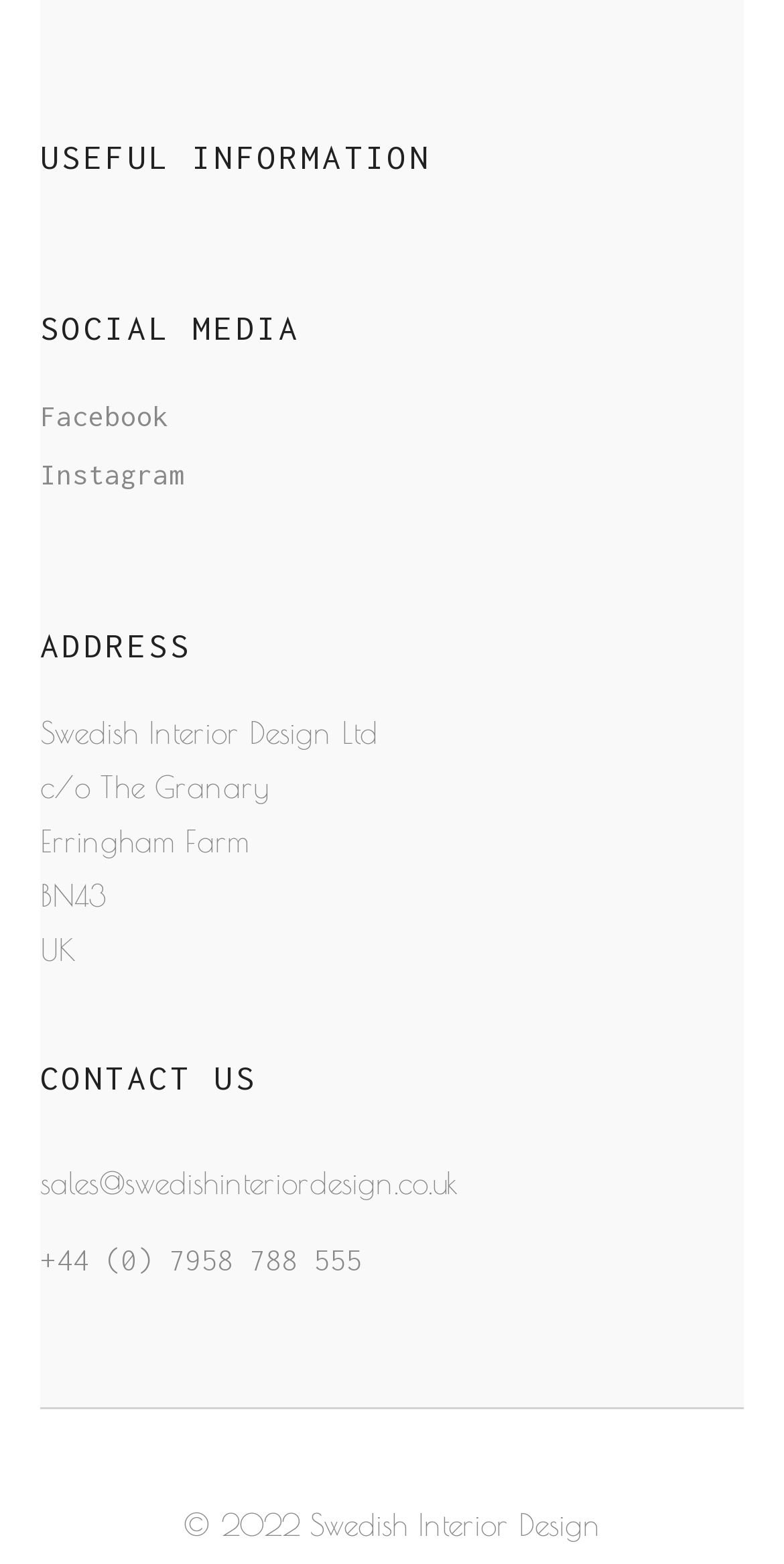Bounding box coordinates are specified in the format (top-left x, top-left y, bottom-right x, bottom-right y). All values are floating point numbers bounded between 0 and 1. Please provide the bounding box coordinate of the region this sentence describes: +44 (0) 7958 788 555

[0.051, 0.794, 0.462, 0.816]